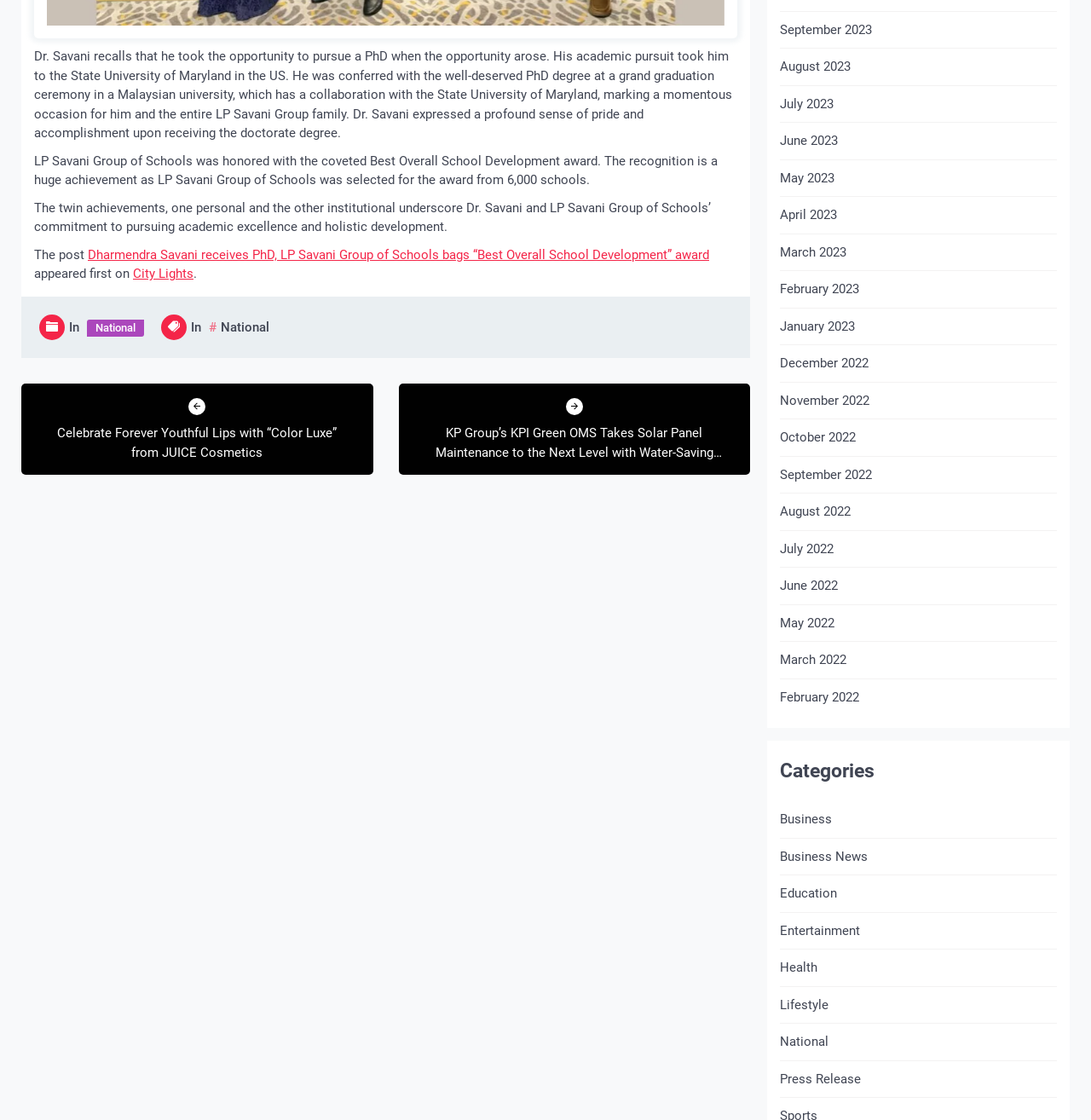What is the name of the website where the post originally appeared?
Please analyze the image and answer the question with as much detail as possible.

The text states that the post originally appeared on City Lights, which is a website.